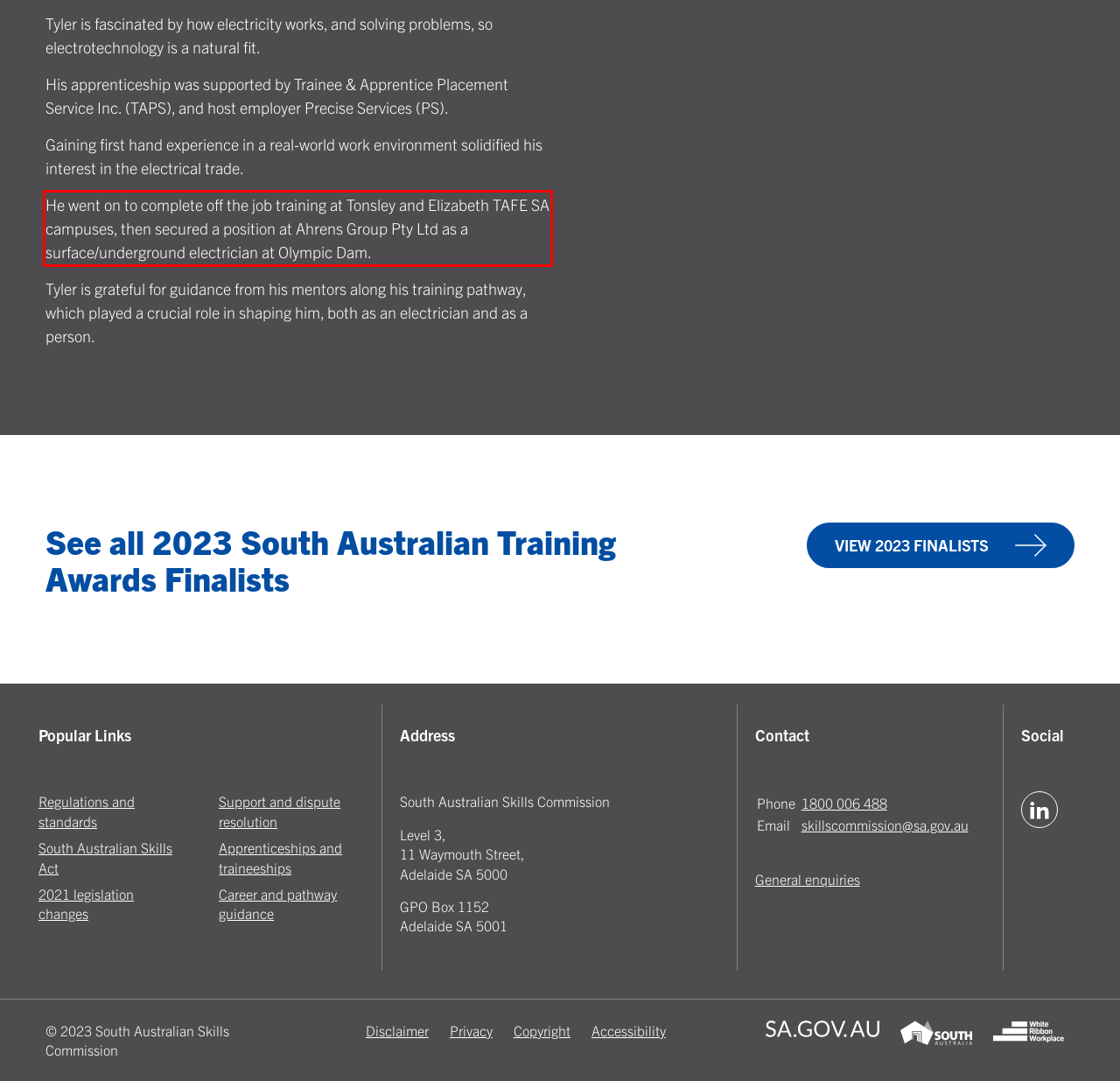Within the screenshot of the webpage, there is a red rectangle. Please recognize and generate the text content inside this red bounding box.

He went on to complete off the job training at Tonsley and Elizabeth TAFE SA campuses, then secured a position at Ahrens Group Pty Ltd as a surface/underground electrician at Olympic Dam.